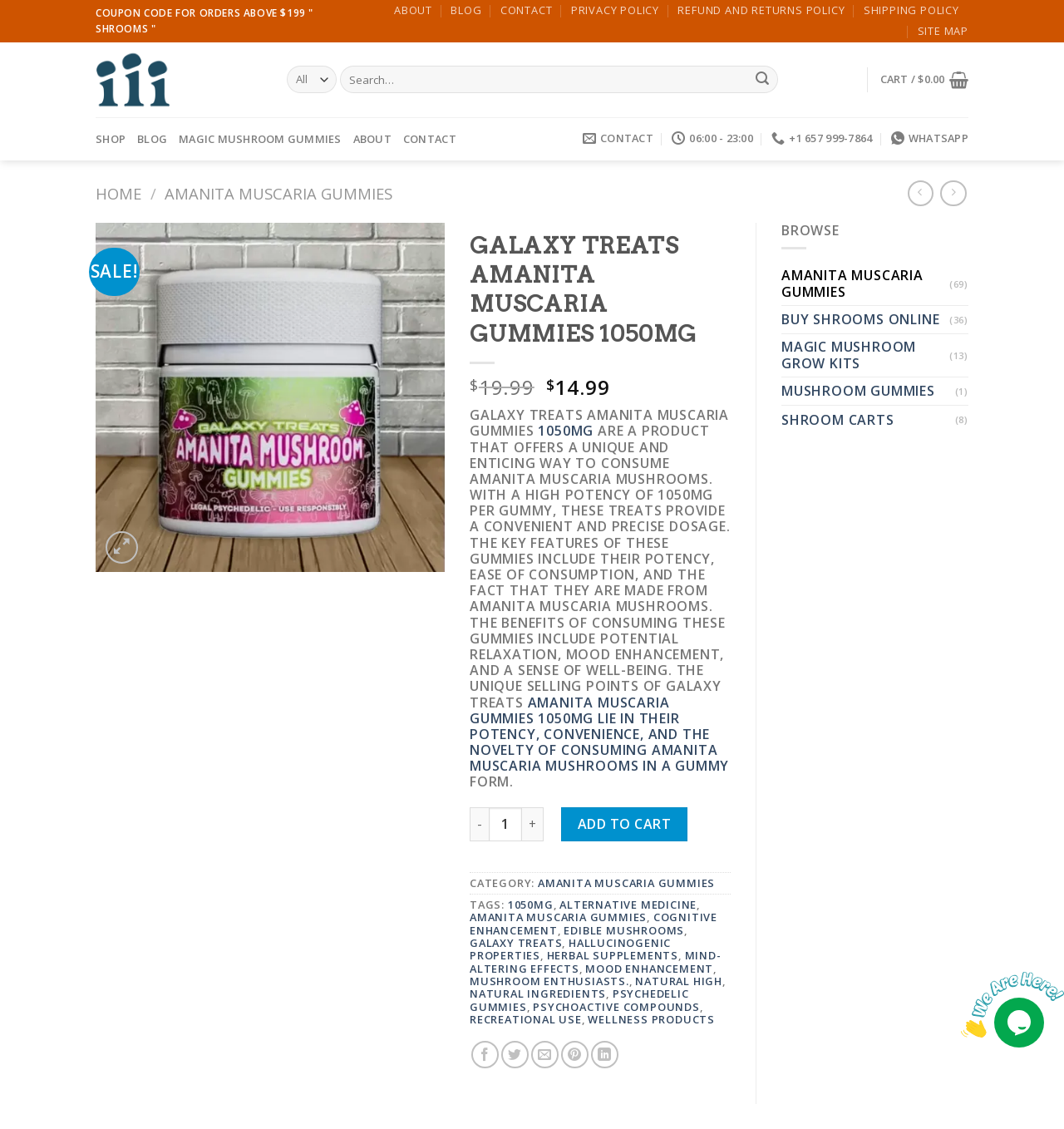Using the webpage screenshot, locate the HTML element that fits the following description and provide its bounding box: "Privacy Policy".

[0.537, 0.0, 0.62, 0.019]